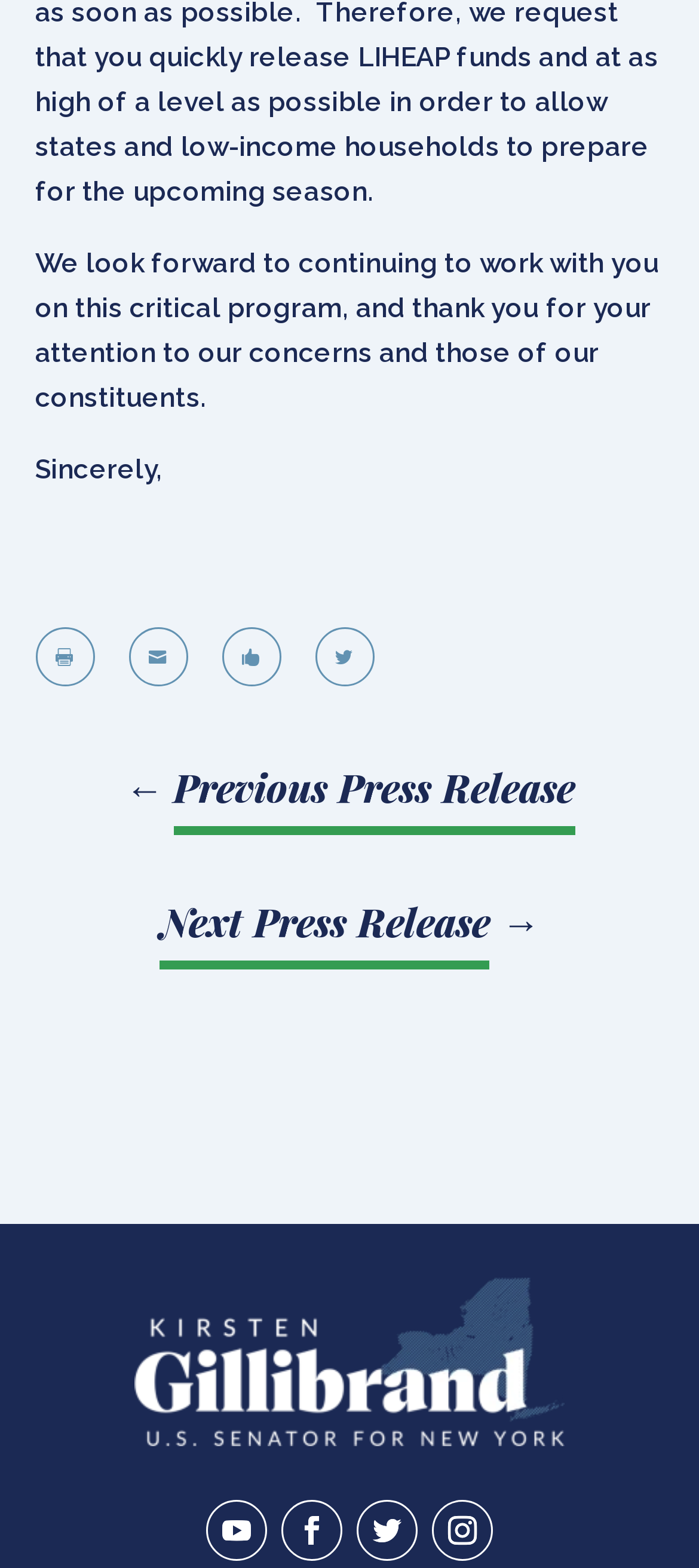Predict the bounding box of the UI element that fits this description: "Follow".

[0.618, 0.957, 0.705, 0.995]